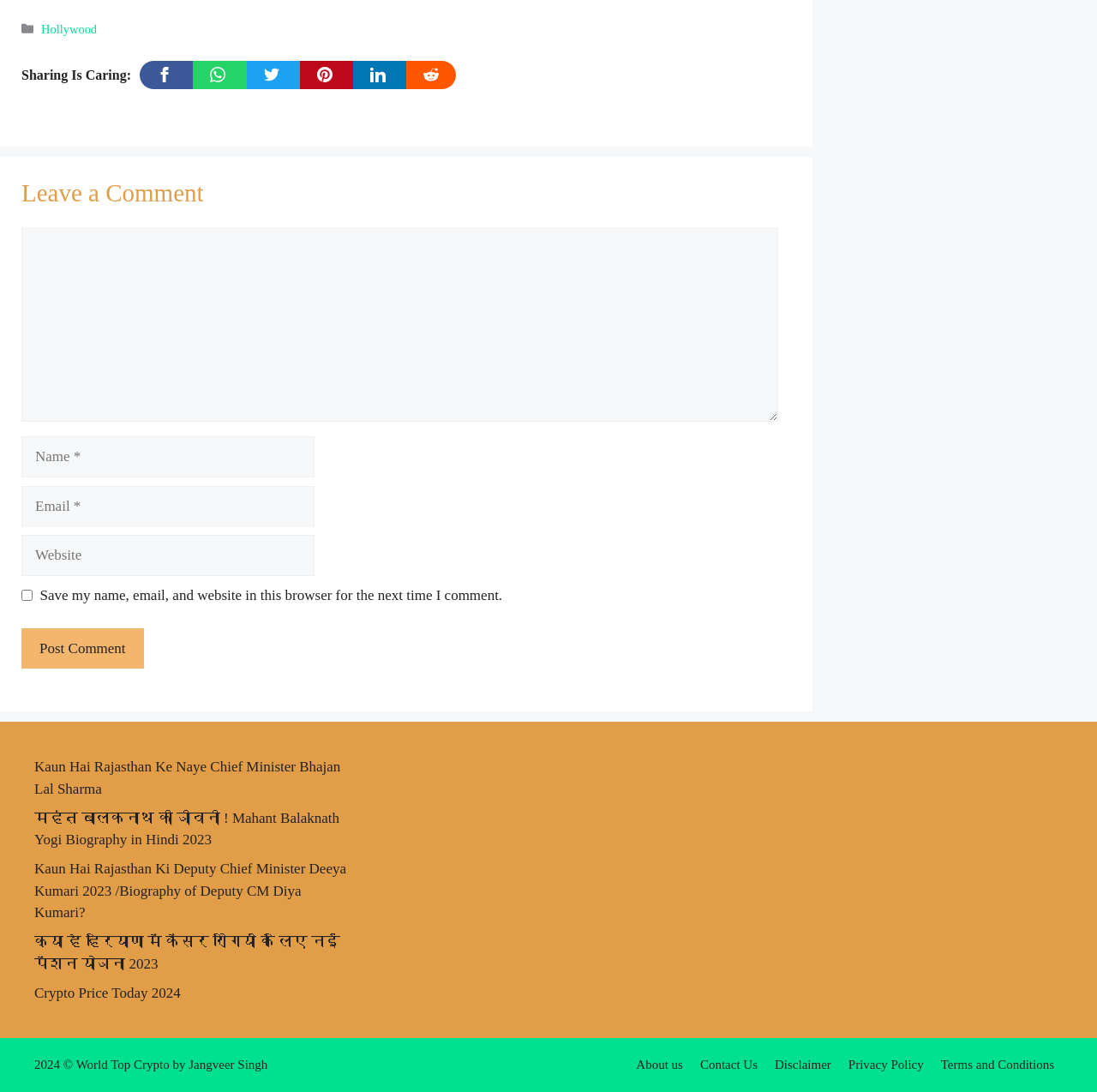Determine the bounding box coordinates of the clickable element to achieve the following action: 'Click on the 'Kaun Hai Rajasthan Ke Naye Chief Minister Bhajan Lal Sharma' link'. Provide the coordinates as four float values between 0 and 1, formatted as [left, top, right, bottom].

[0.031, 0.695, 0.31, 0.73]